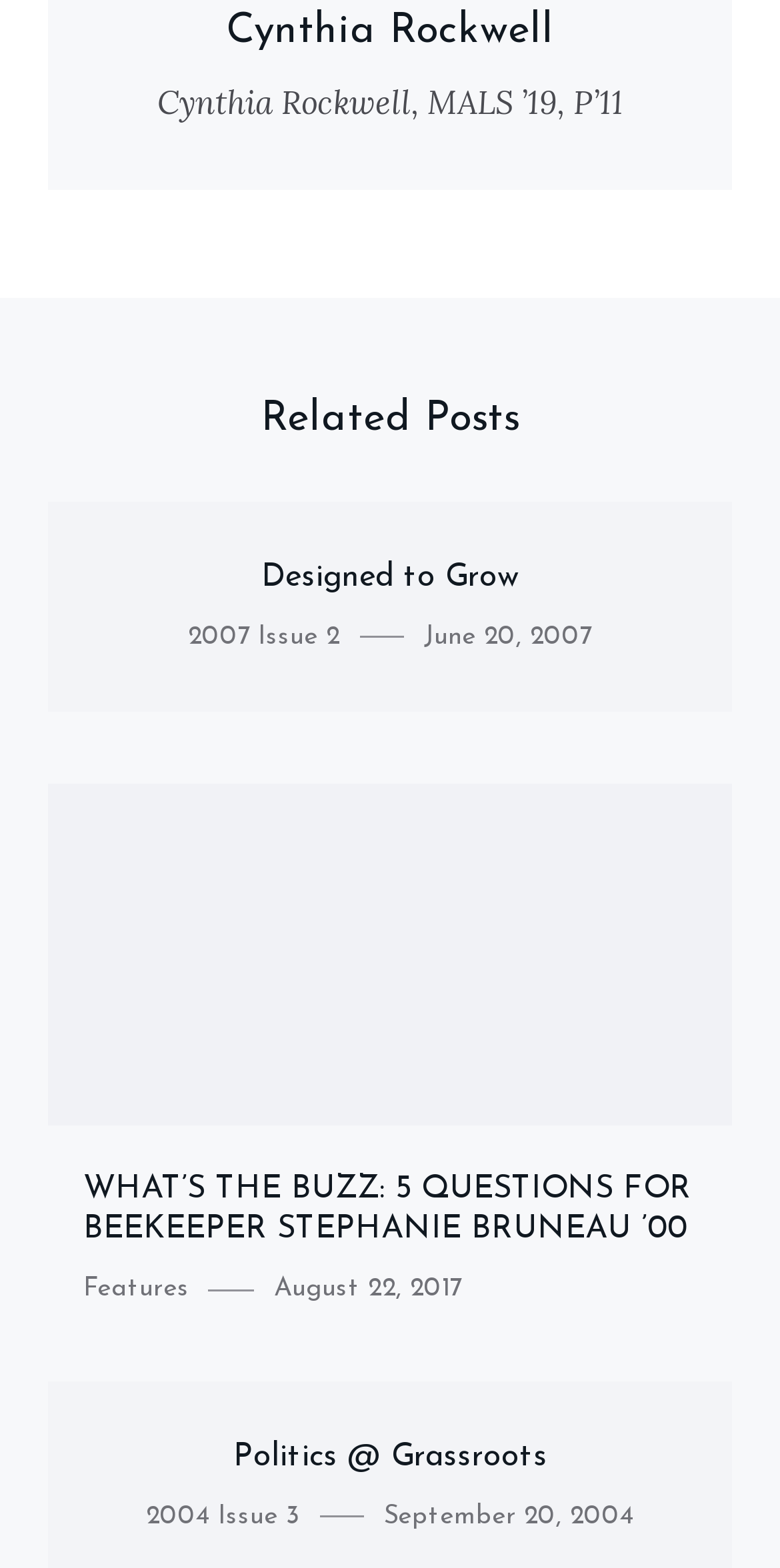Using the information in the image, give a detailed answer to the following question: What is the category of the article 'Politics @ Grassroots'?

The article element containing the link 'Politics @ Grassroots' also contains a link element with the text '2004 Issue 3', which is likely the category or issue number of the article.